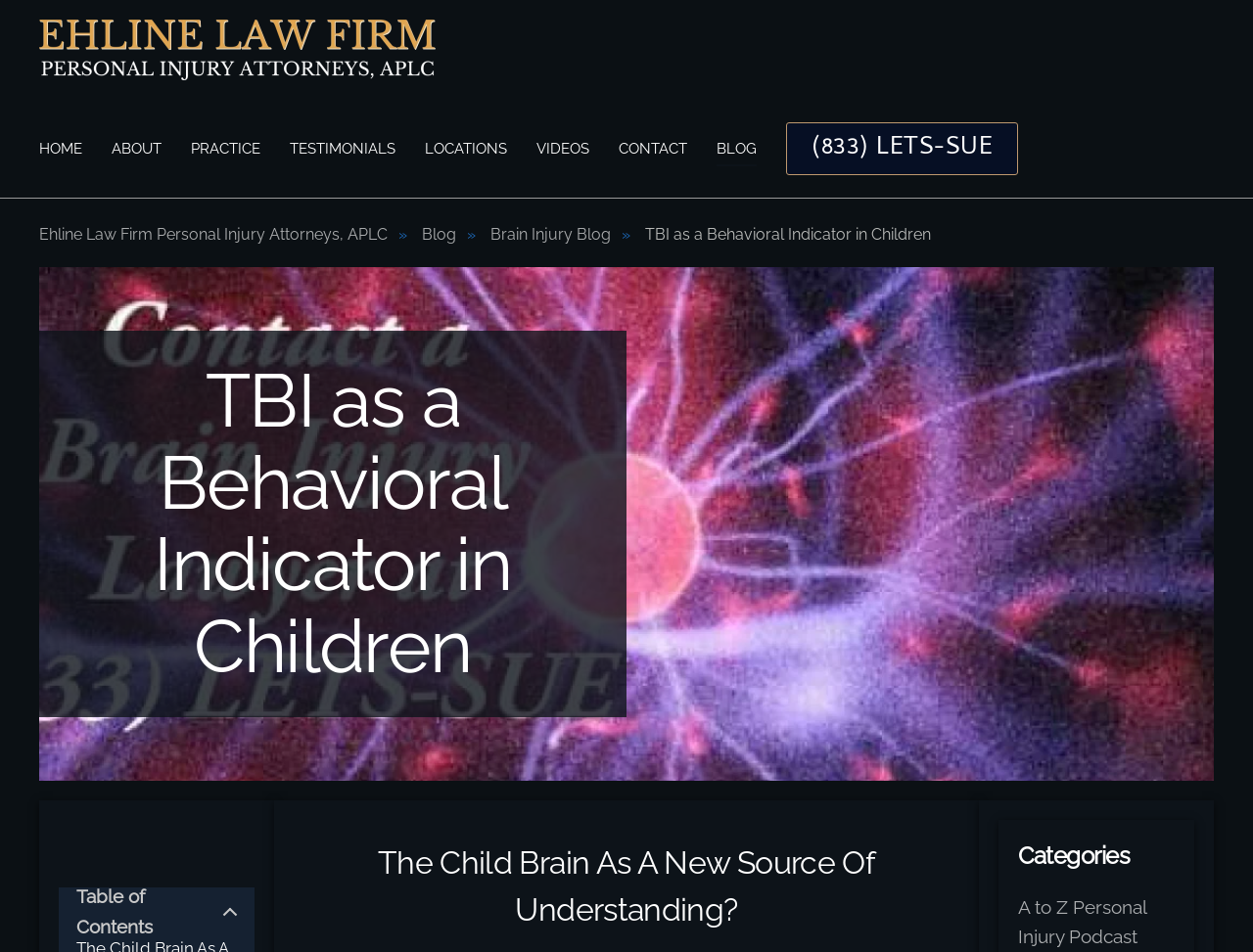Given the content of the image, can you provide a detailed answer to the question?
Are there any testimonials on the page?

I looked for any mentions of testimonials on the page, but I only found a link 'TESTIMONIALS' which suggests that testimonials are available on another page, but not on this current page.